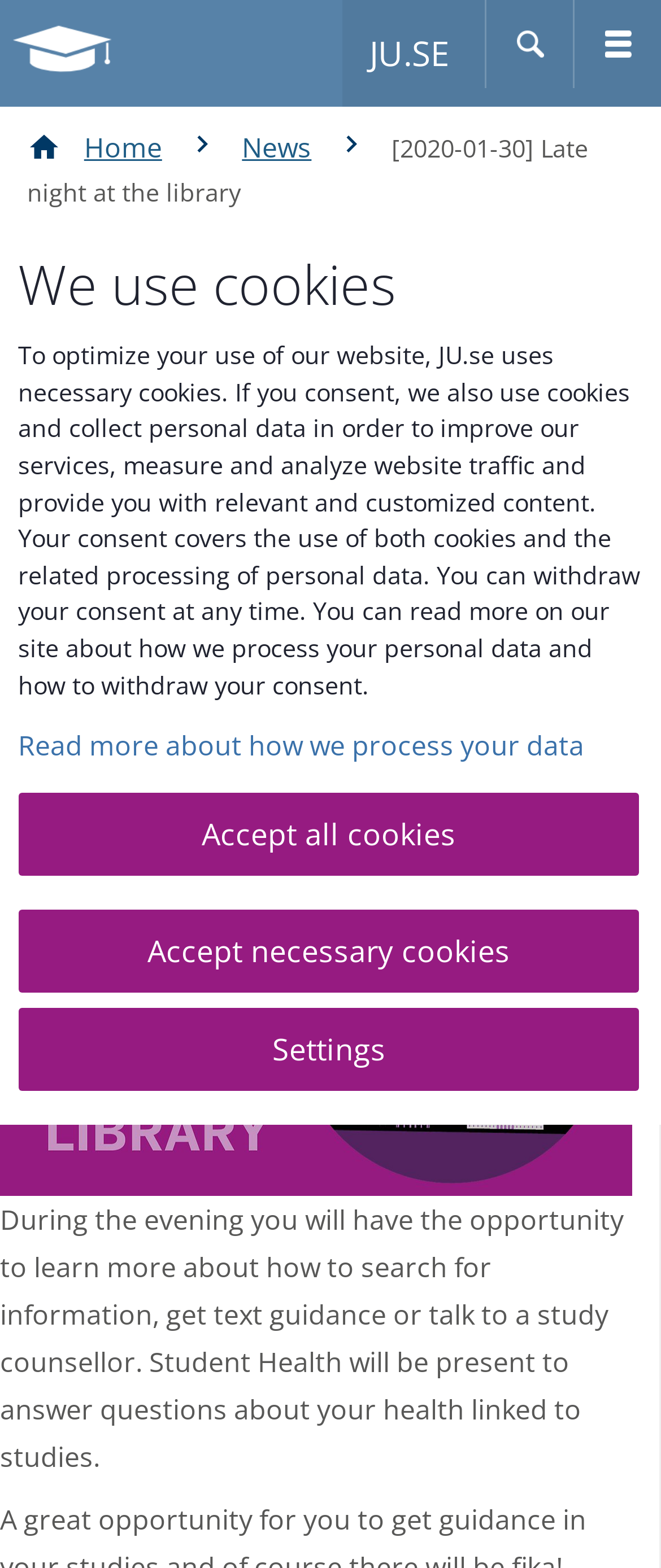Given the element description OpenDocs Policy, predict the bounding box coordinates for the UI element in the webpage screenshot. The format should be (top-left x, top-left y, bottom-right x, bottom-right y), and the values should be between 0 and 1.

None